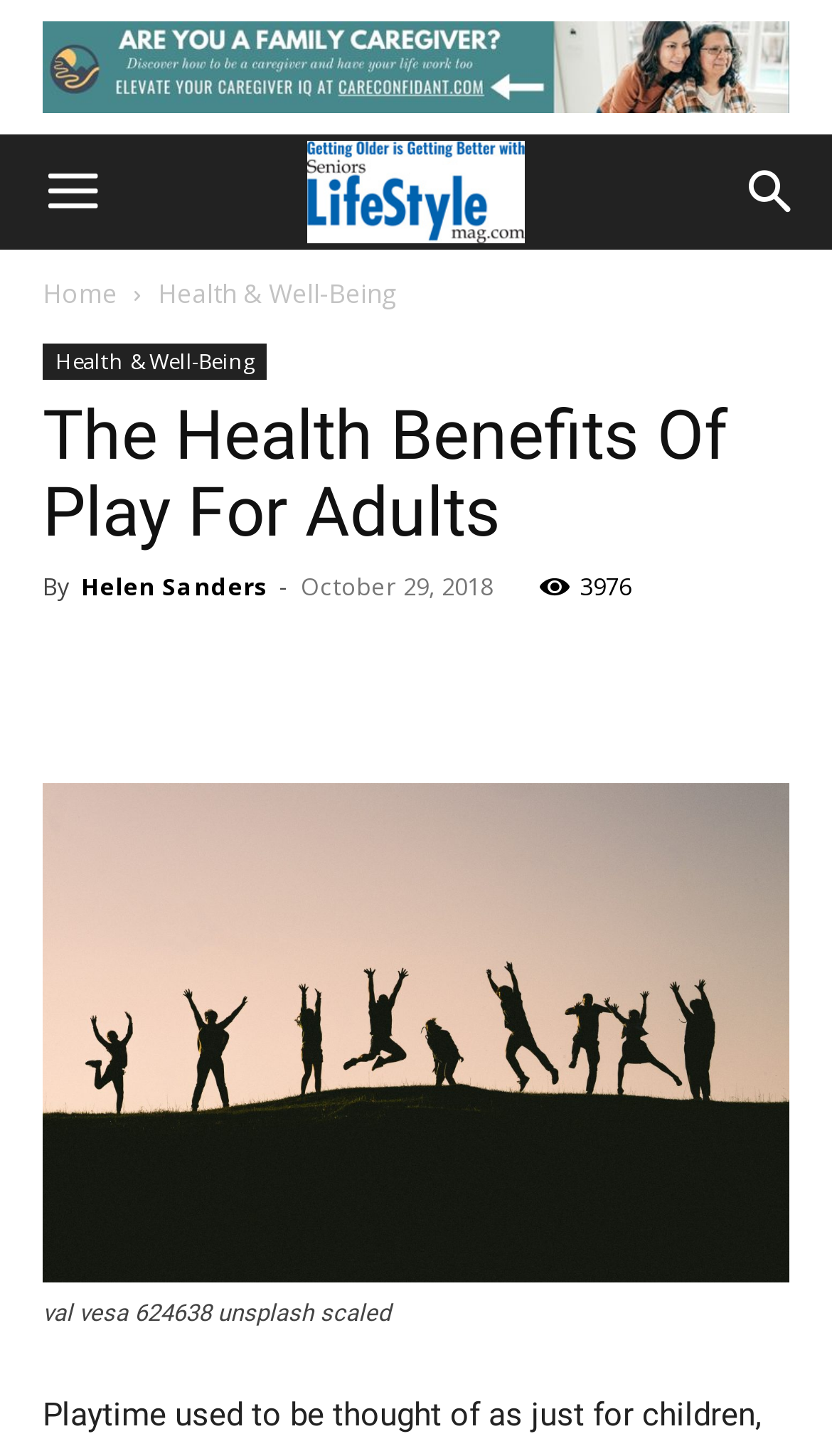Provide the text content of the webpage's main heading.

The Health Benefits Of Play For Adults